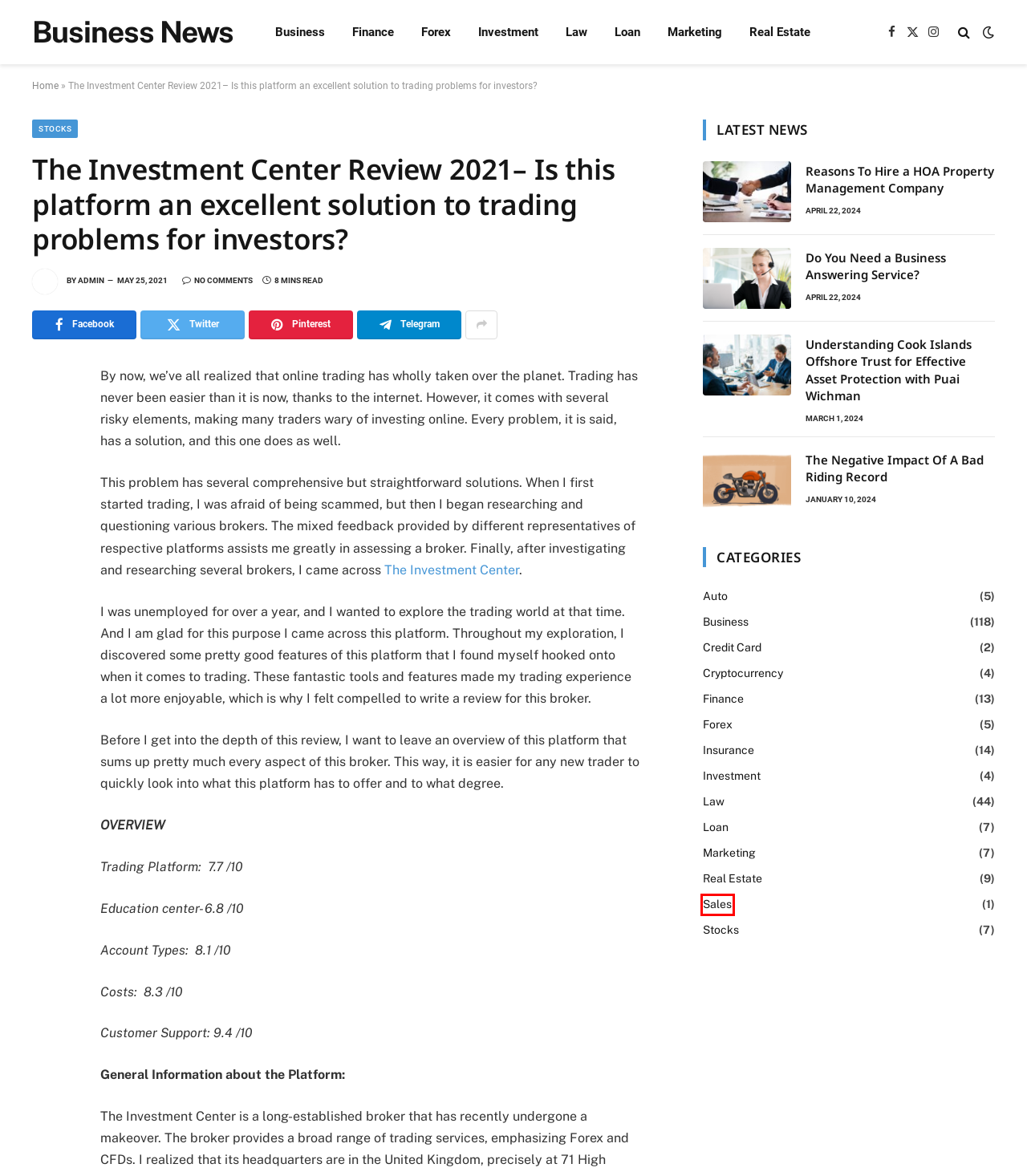Observe the screenshot of a webpage with a red bounding box highlighting an element. Choose the webpage description that accurately reflects the new page after the element within the bounding box is clicked. Here are the candidates:
A. Loan Archives - Business News
B. Investment Archives - Business News
C. Sales Archives - Business News
D. Stocks Archives - Business News
E. InvestmentCenter.com
F. Finance - Real Estate - Insurance - Loan - Business News
G. Do You Need a Business Answering Service? - Business News
H. Forex Archives - Business News

C